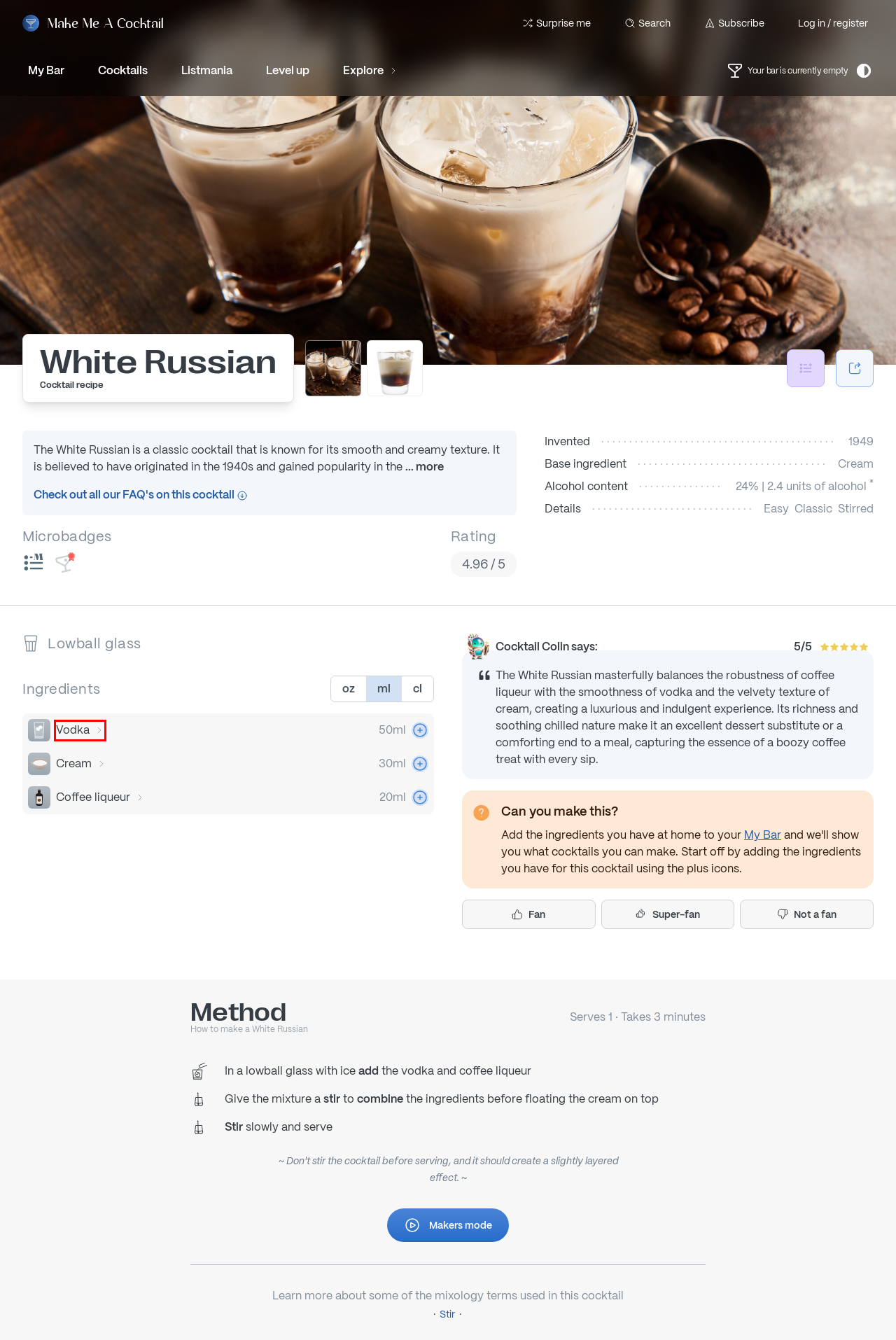Using the screenshot of a webpage with a red bounding box, pick the webpage description that most accurately represents the new webpage after the element inside the red box is clicked. Here are the candidates:
A. Champagne Pomegranate Fizz cocktail - Make Me A Cocktail
B. Vodka cocktail ingredient - Make Me A Cocktail
C. Make Me A Cocktail Home
D. My Bar - Make Me A Cocktail
E. Cream cocktail ingredient - Make Me A Cocktail
F. Cocktails - Make Me A Cocktail
G. Level up - Make Me A Cocktail
H. Coffee liqueur cocktail ingredient - Make Me A Cocktail

B